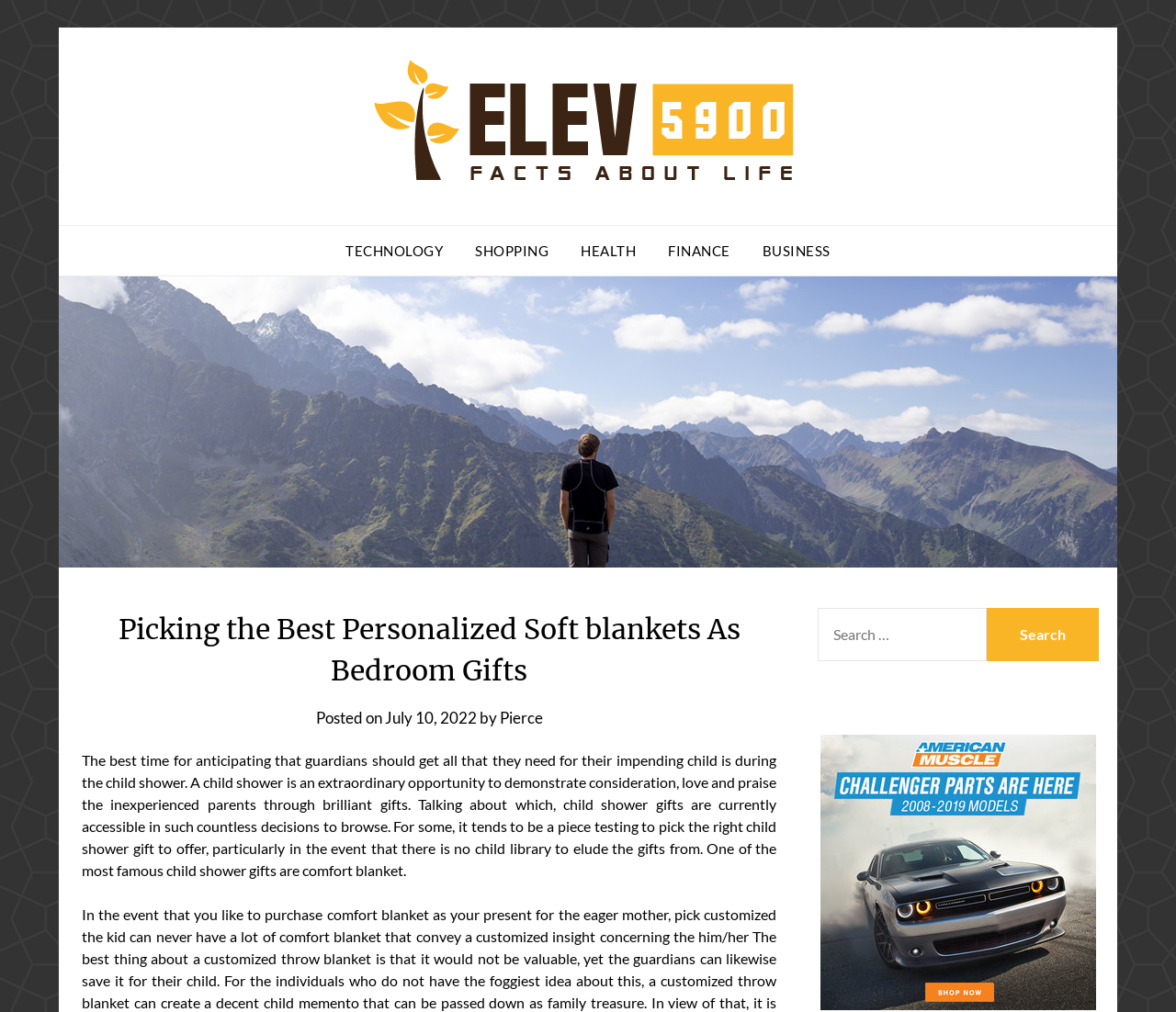What is the main topic of the article?
Based on the image, give a concise answer in the form of a single word or short phrase.

Personalized soft blankets